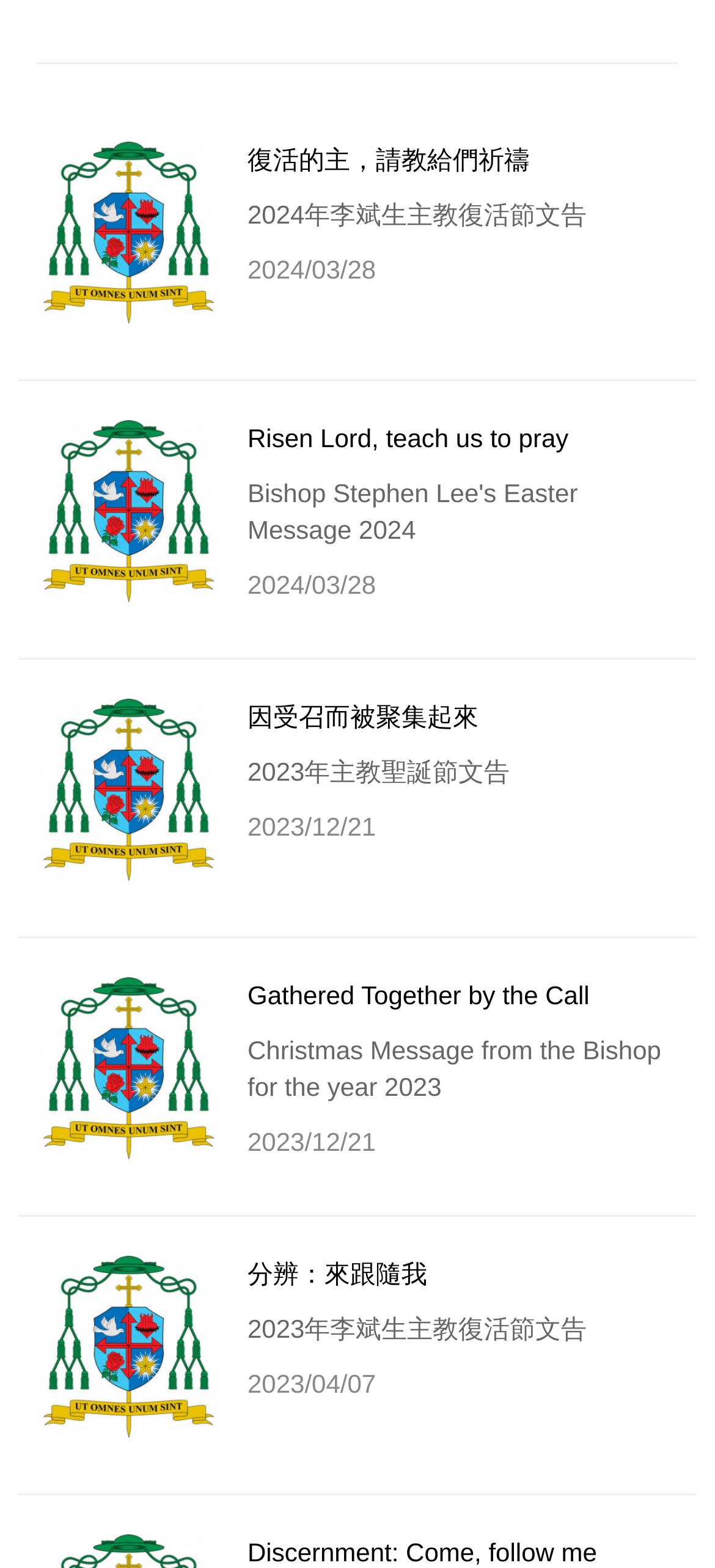Identify the coordinates of the bounding box for the element that must be clicked to accomplish the instruction: "View the 2023 Easter message from Bishop Li".

[0.346, 0.838, 0.821, 0.856]